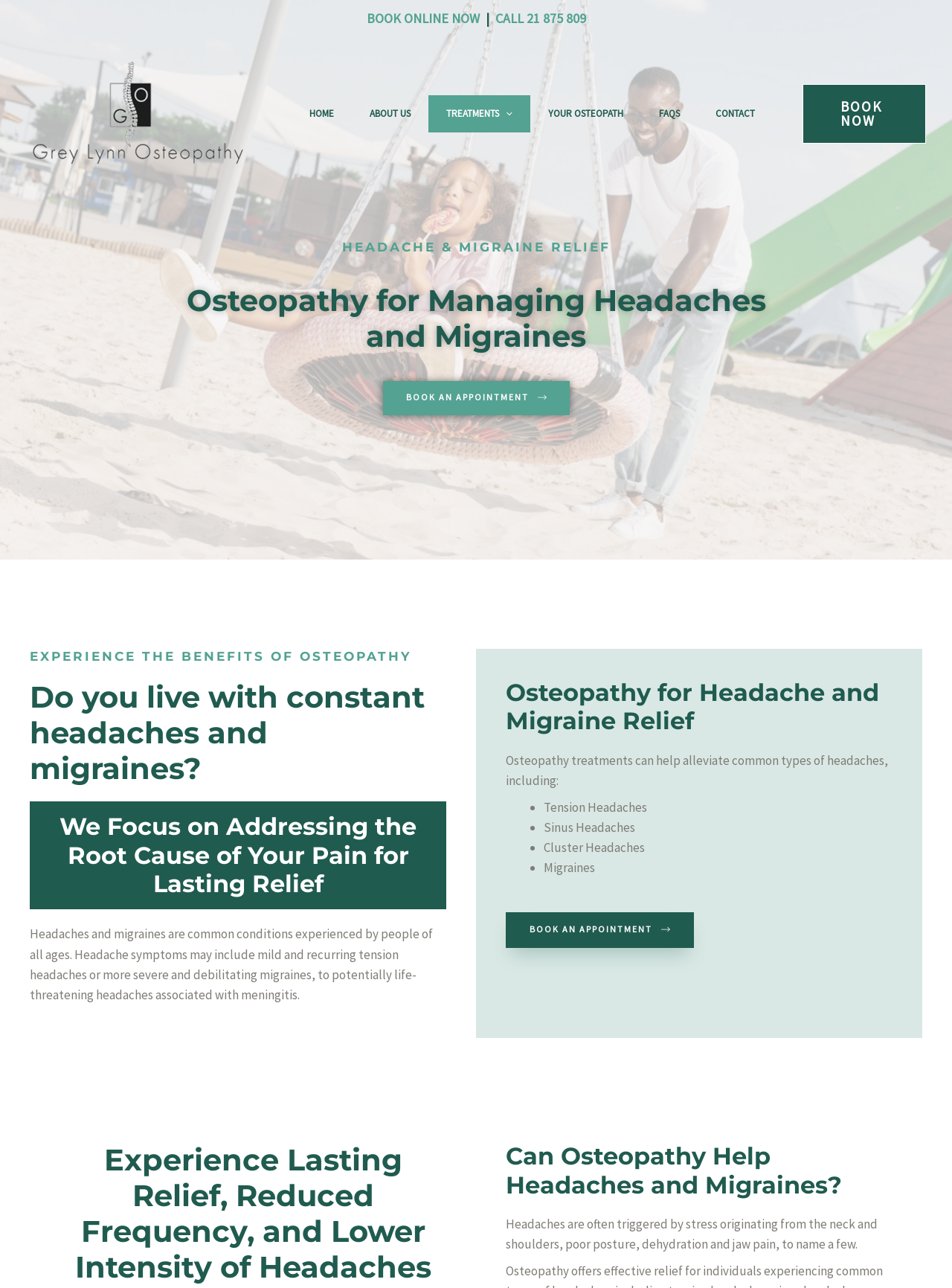Can you find the bounding box coordinates for the element to click on to achieve the instruction: "Call to book an appointment"?

[0.52, 0.008, 0.615, 0.021]